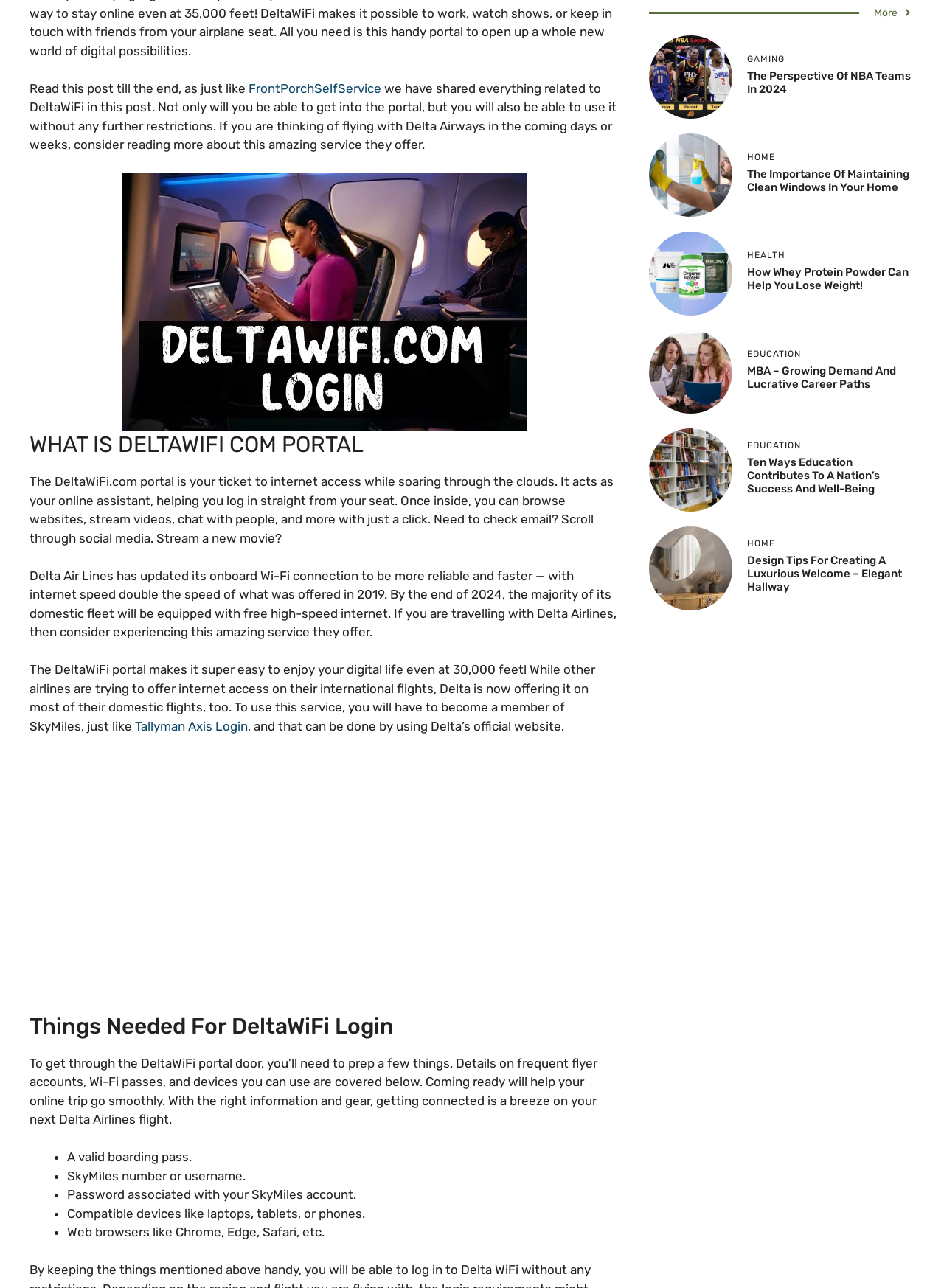Please determine the bounding box coordinates, formatted as (top-left x, top-left y, bottom-right x, bottom-right y), with all values as floating point numbers between 0 and 1. Identify the bounding box of the region described as: title="International%20CFACT%20Board%20Member%20Dr.%20Kelvin%20Kemm%20Speaks%20at%20Texas%20A%26%23038%3BM"

None